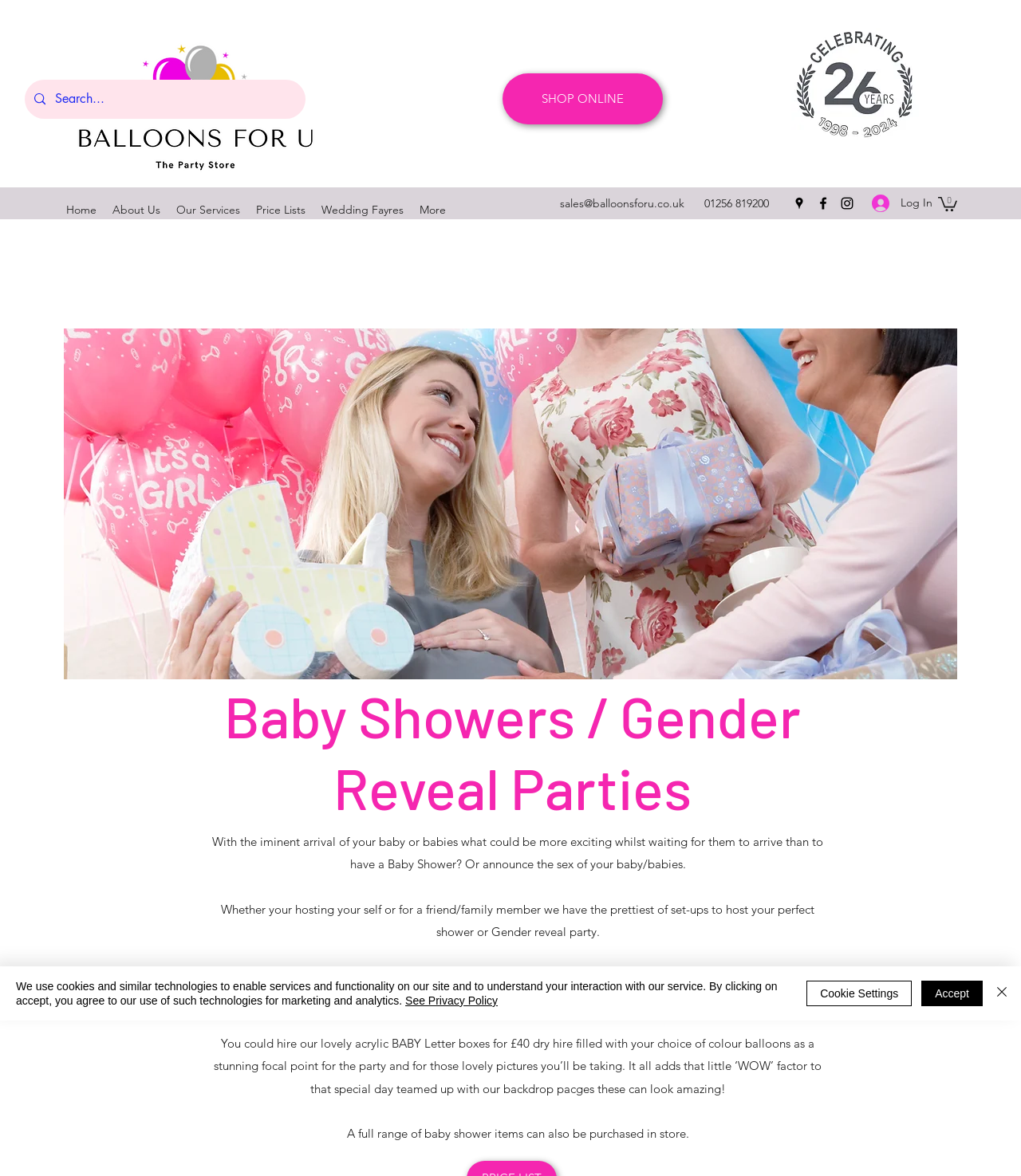Find the main header of the webpage and produce its text content.

Baby Showers / Gender Reveal Parties